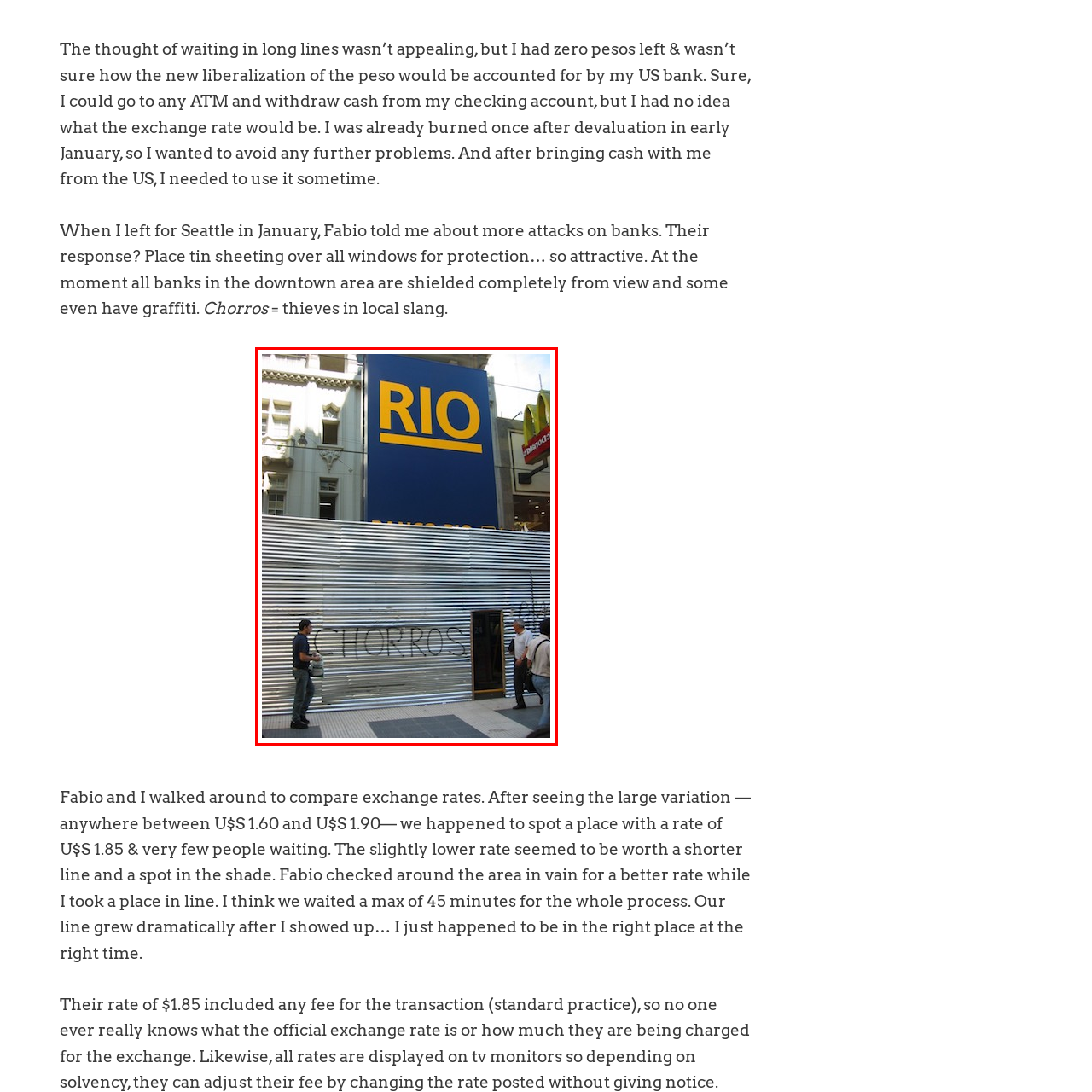Look at the image marked by the red box and respond with a single word or phrase: What type of establishment is nearby?

Fast-food restaurant